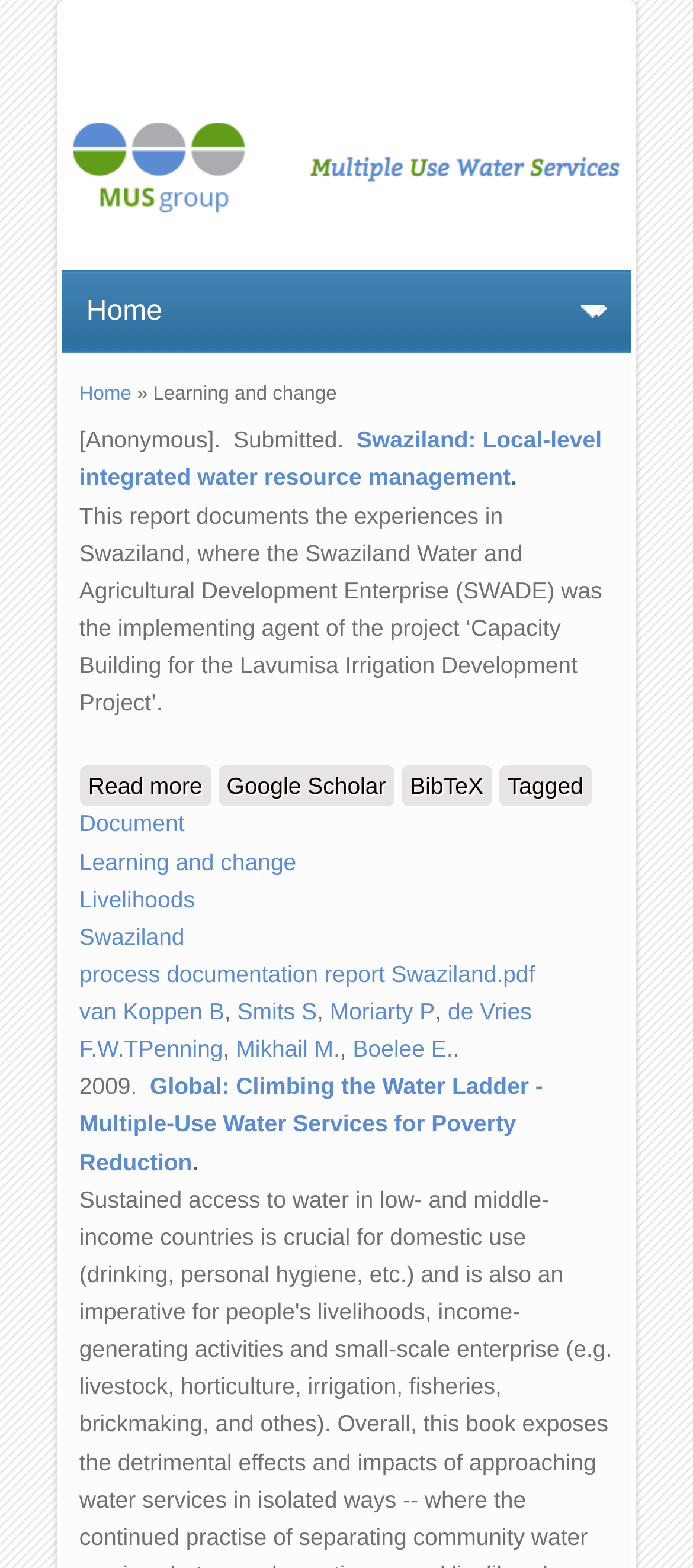What is the year of publication of the report?
Please look at the screenshot and answer in one word or a short phrase.

2009